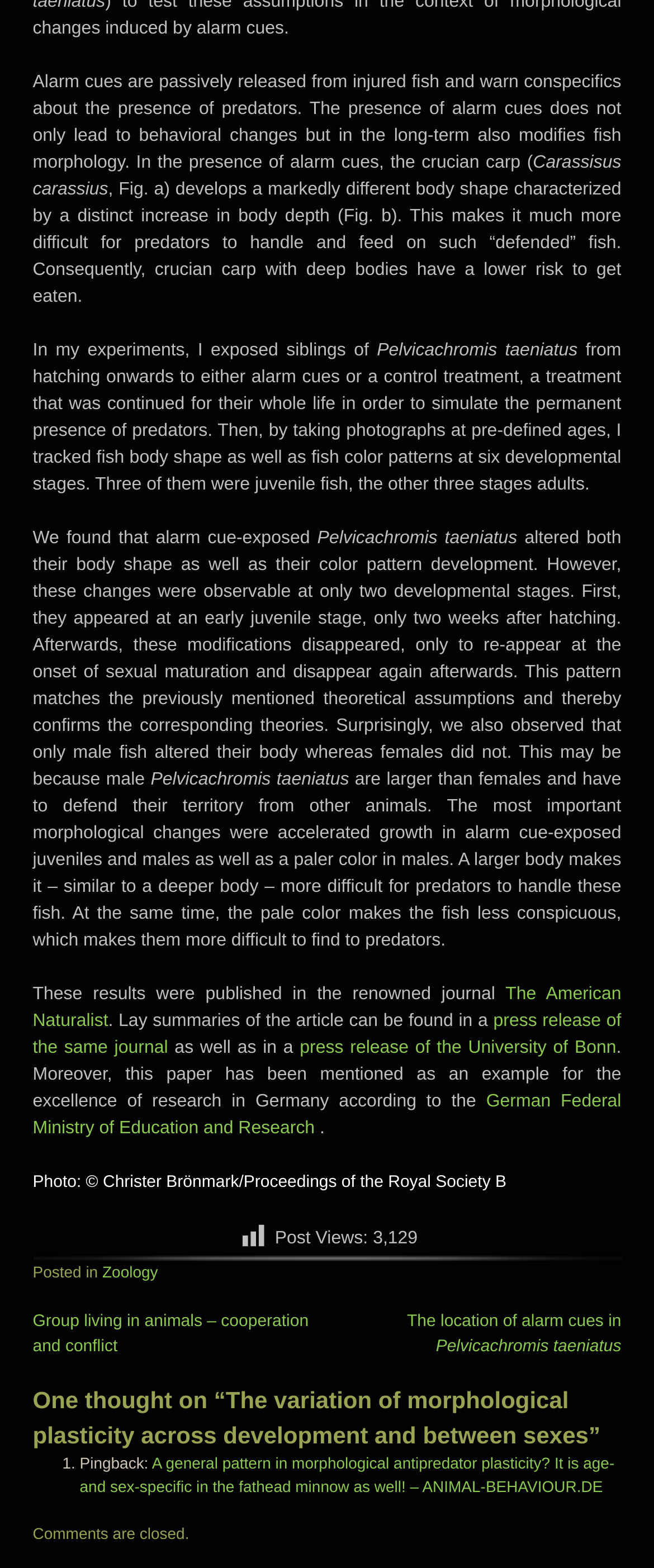Carefully examine the image and provide an in-depth answer to the question: How many links are there in the footer section?

The footer section contains a single link to the category 'Zoology', which is the only link in this section.